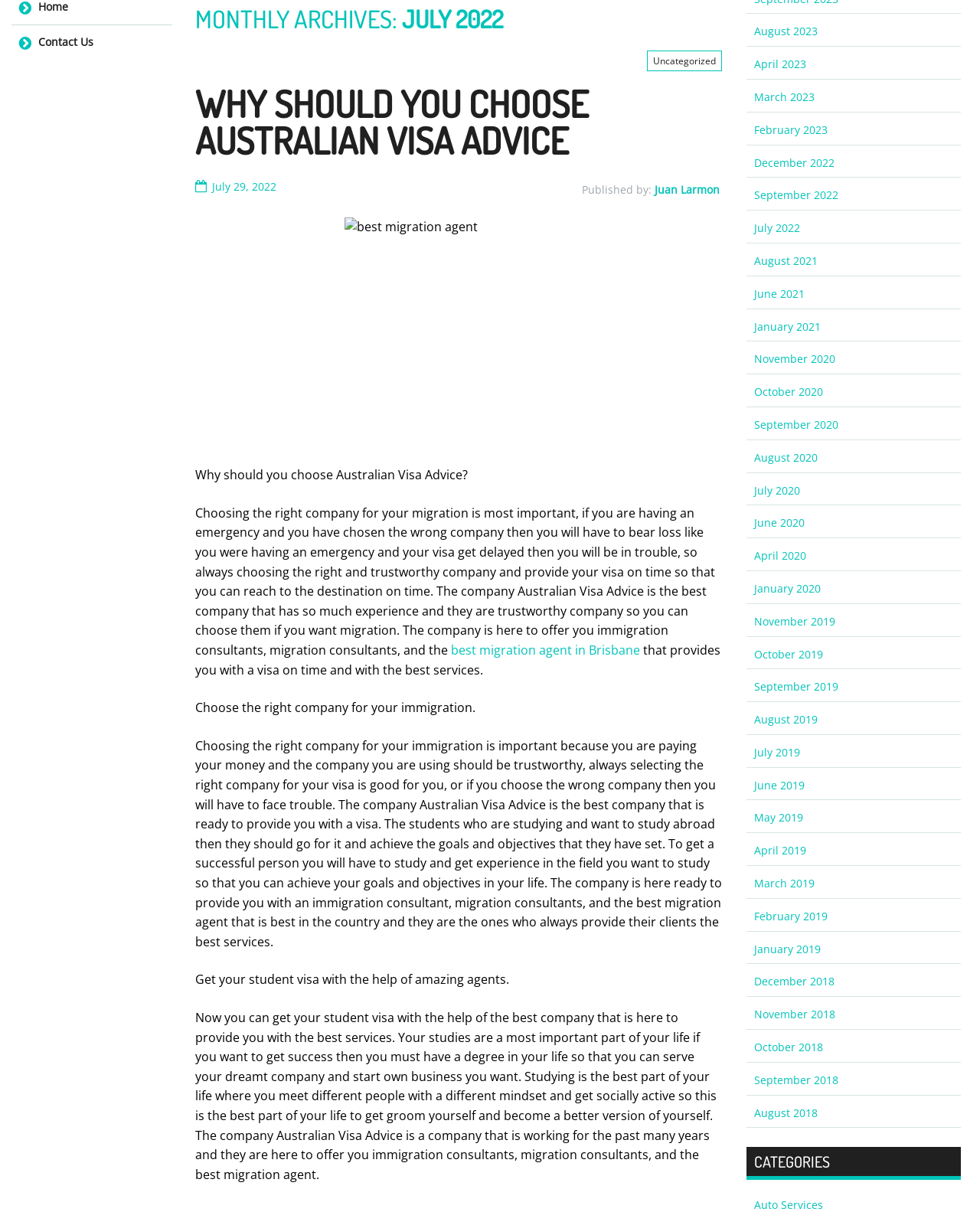Highlight the bounding box of the UI element that corresponds to this description: "July 29, 2022".

[0.199, 0.147, 0.282, 0.161]